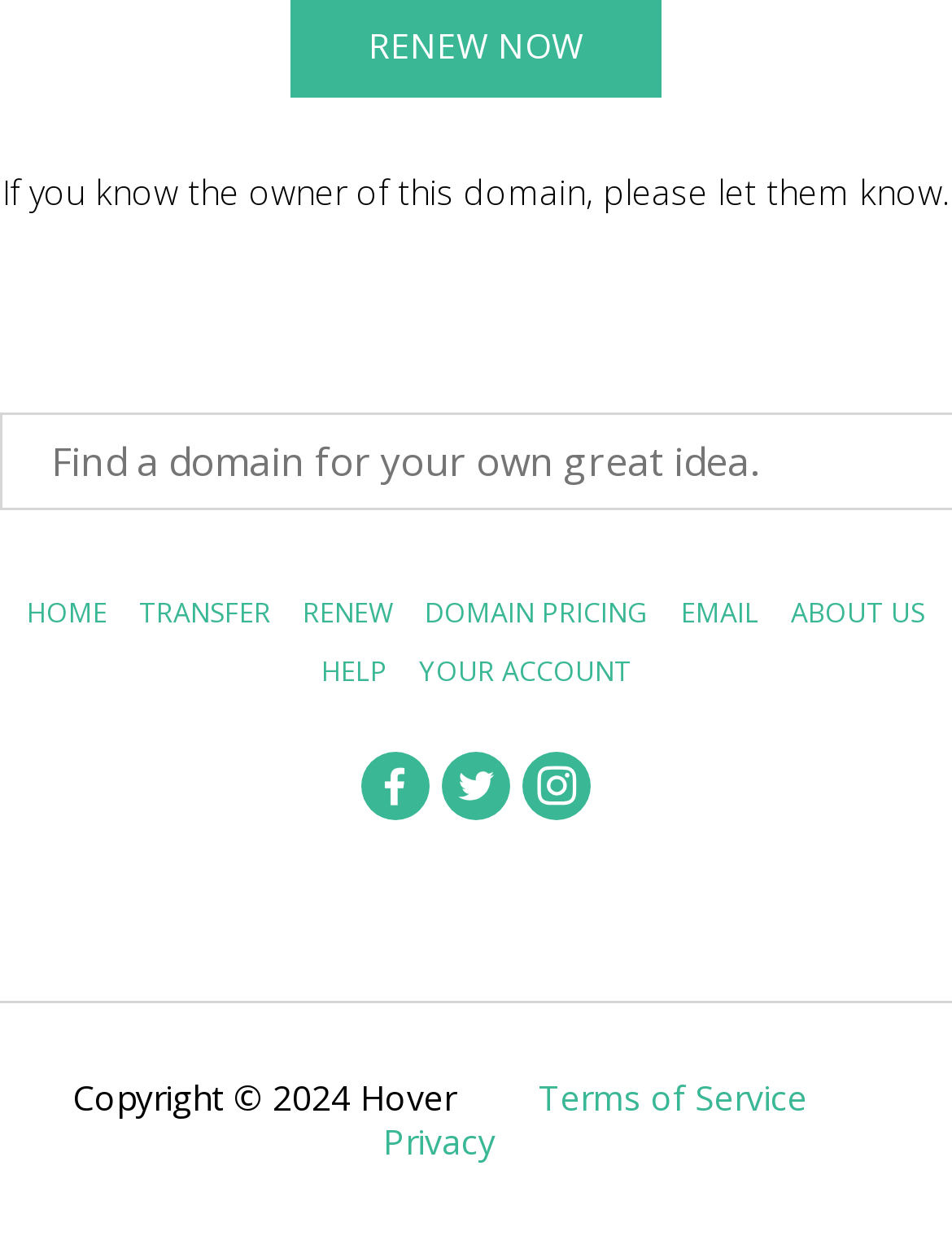Provide the bounding box coordinates for the specified HTML element described in this description: "Privacy". The coordinates should be four float numbers ranging from 0 to 1, in the format [left, top, right, bottom].

[0.403, 0.902, 0.521, 0.939]